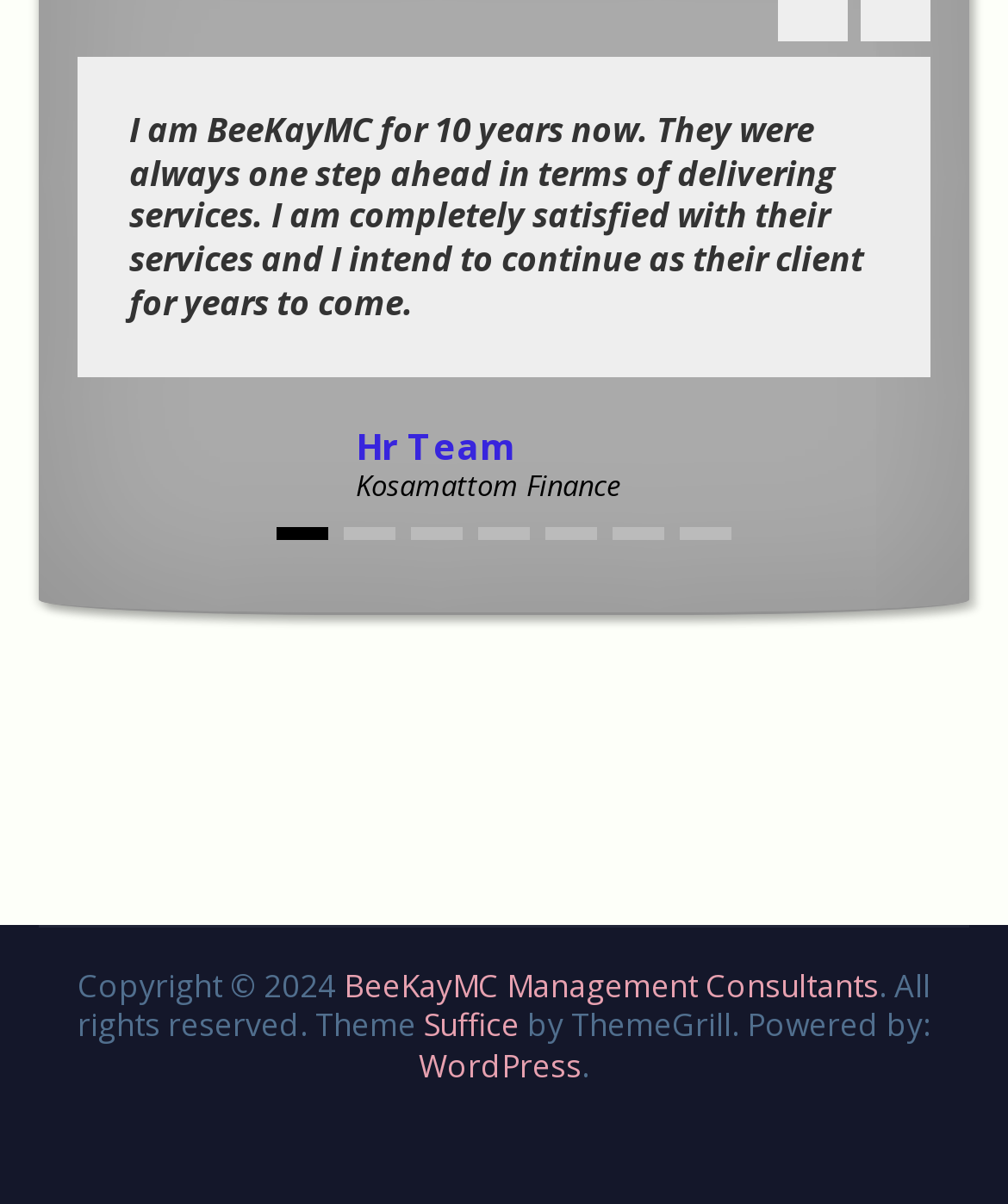Provide a one-word or brief phrase answer to the question:
What is the name of the theme provider?

ThemeGrill